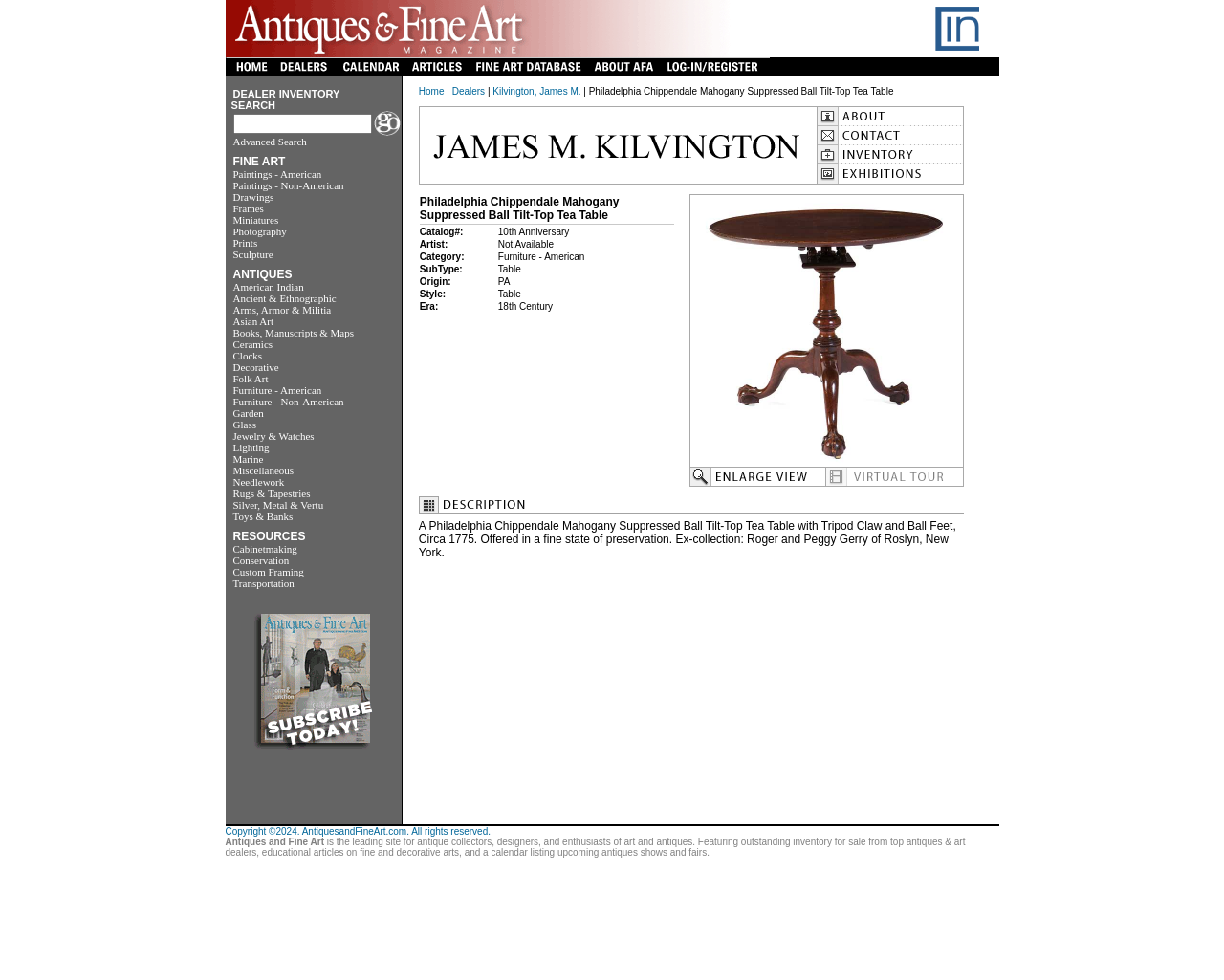Answer this question in one word or a short phrase: What is the purpose of the textbox in the search section?

To input search query